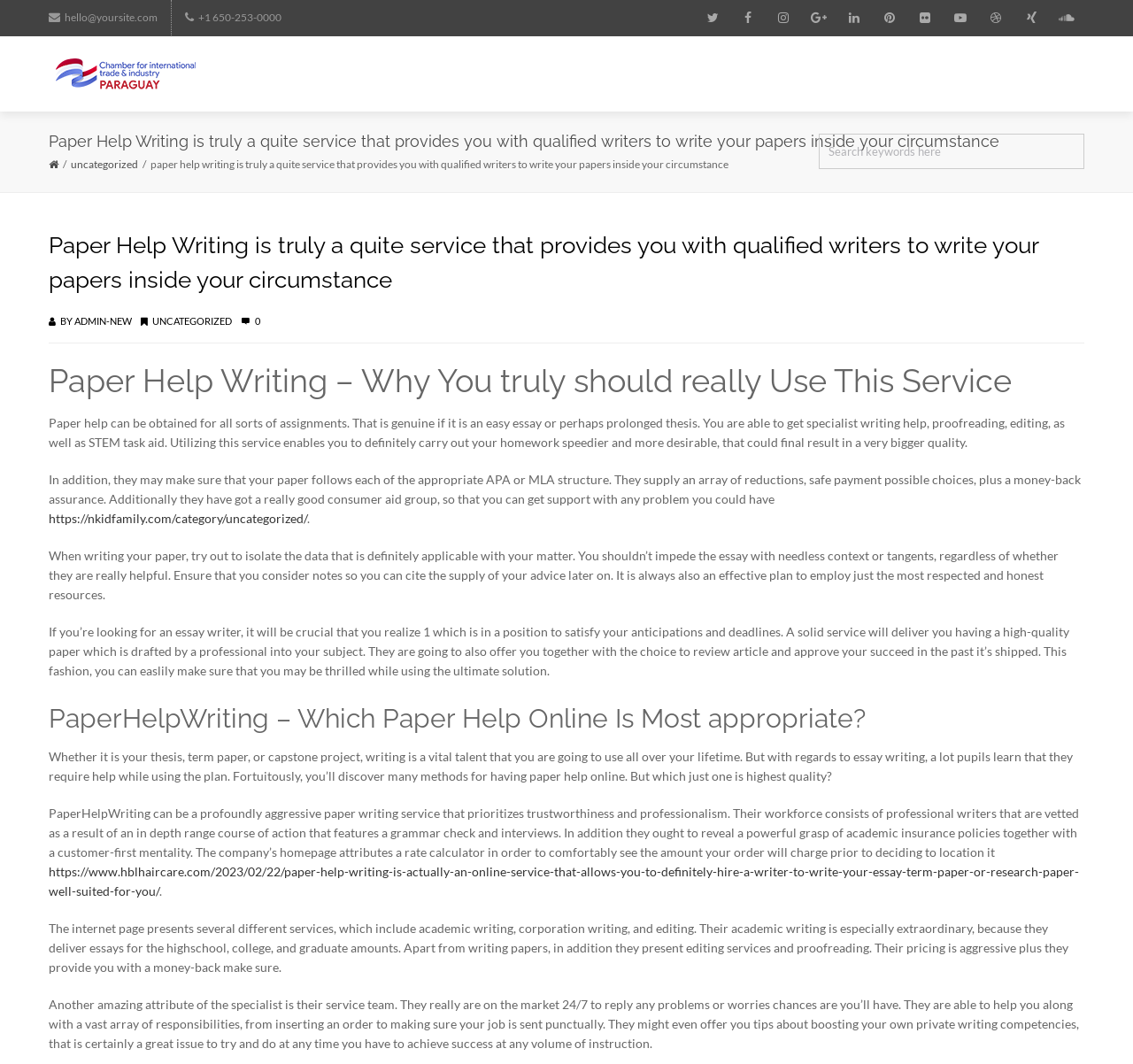How many social media links are there at the top of the webpage?
Provide a well-explained and detailed answer to the question.

I counted the number of link elements at the top of the webpage with icons, and I found 9 social media links.